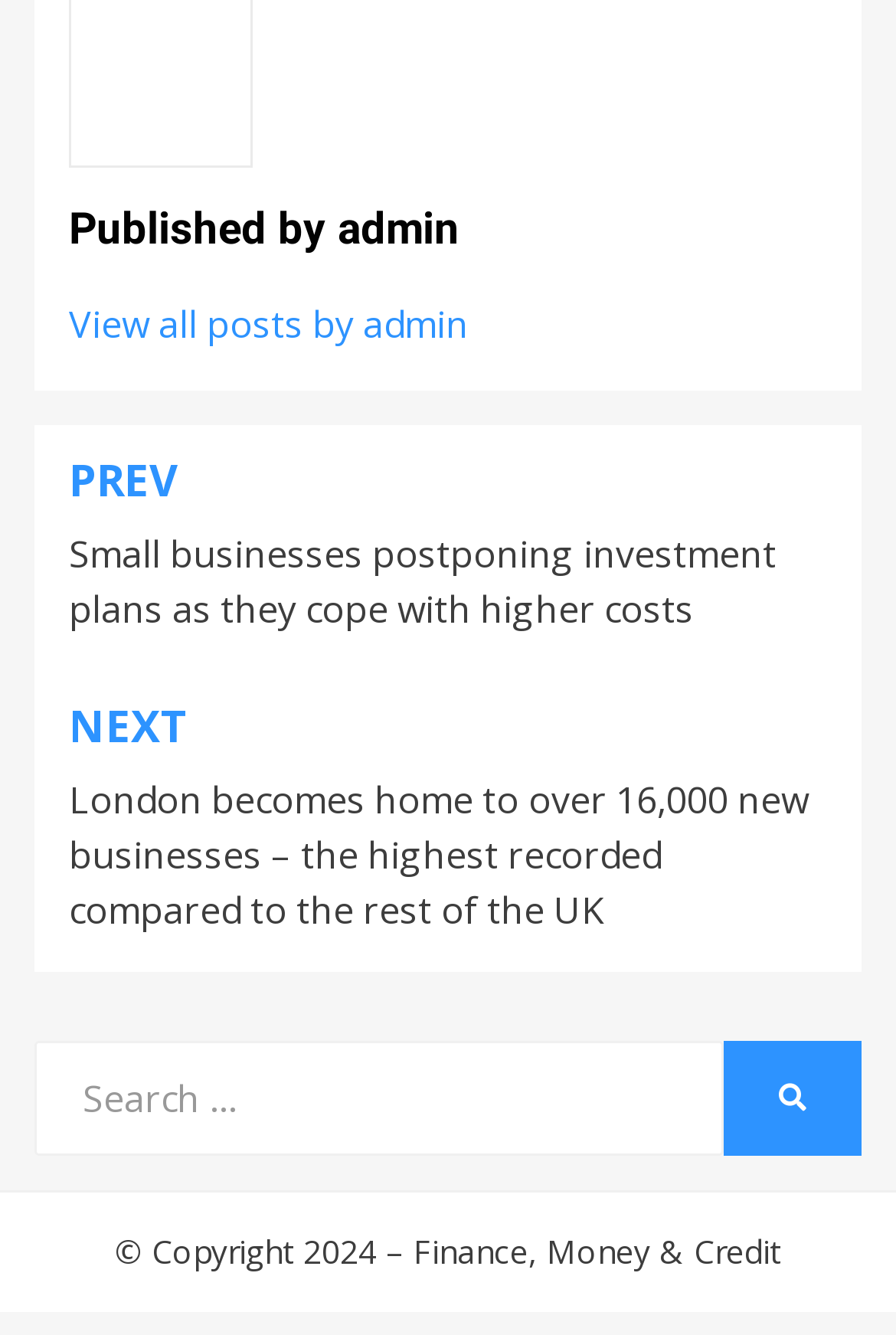Give a one-word or phrase response to the following question: What is the purpose of the search box?

To search for posts